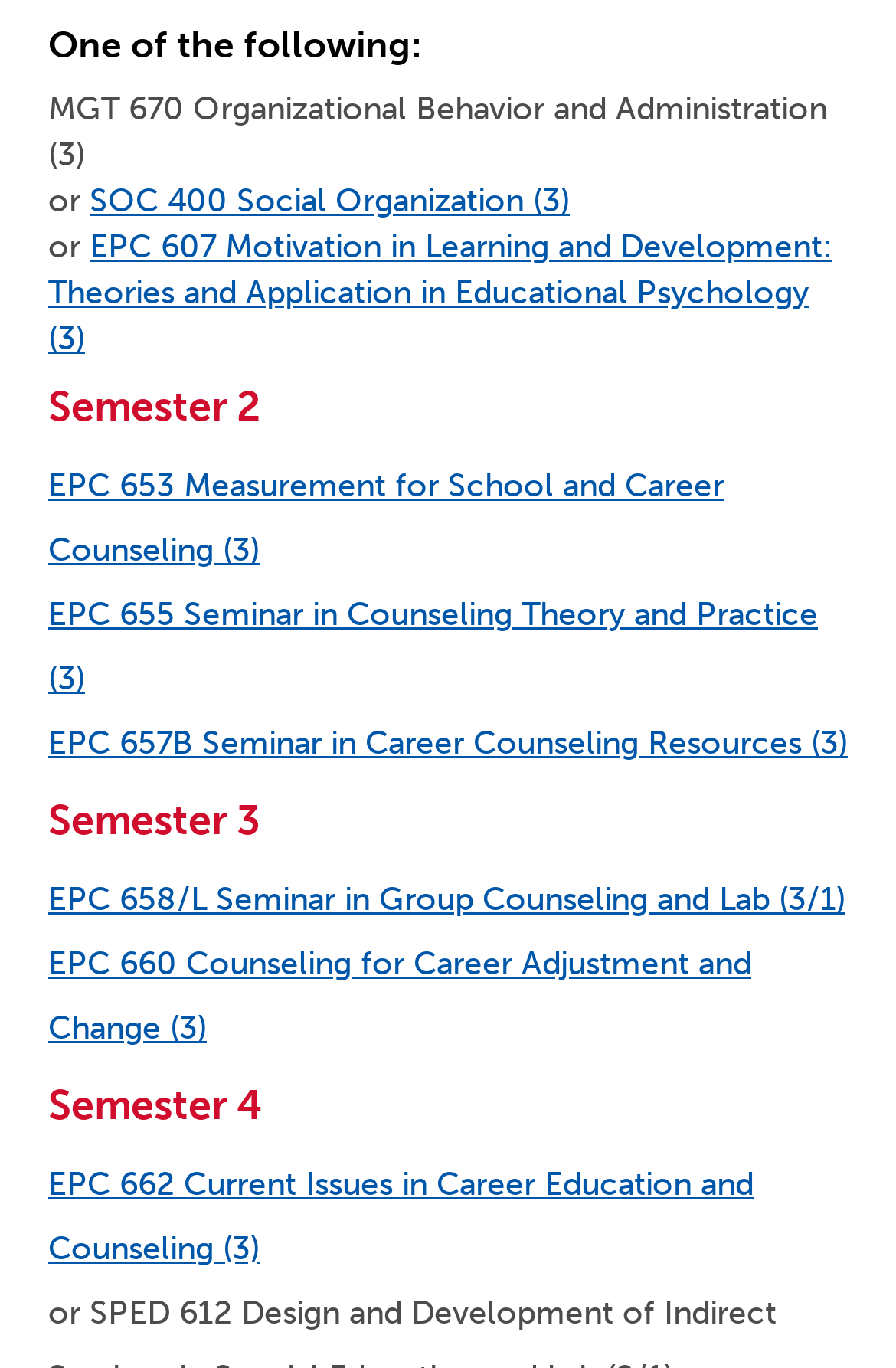Predict the bounding box coordinates of the area that should be clicked to accomplish the following instruction: "browse EPC 662 Current Issues in Career Education and Counseling course". The bounding box coordinates should consist of four float numbers between 0 and 1, i.e., [left, top, right, bottom].

[0.054, 0.851, 0.841, 0.927]